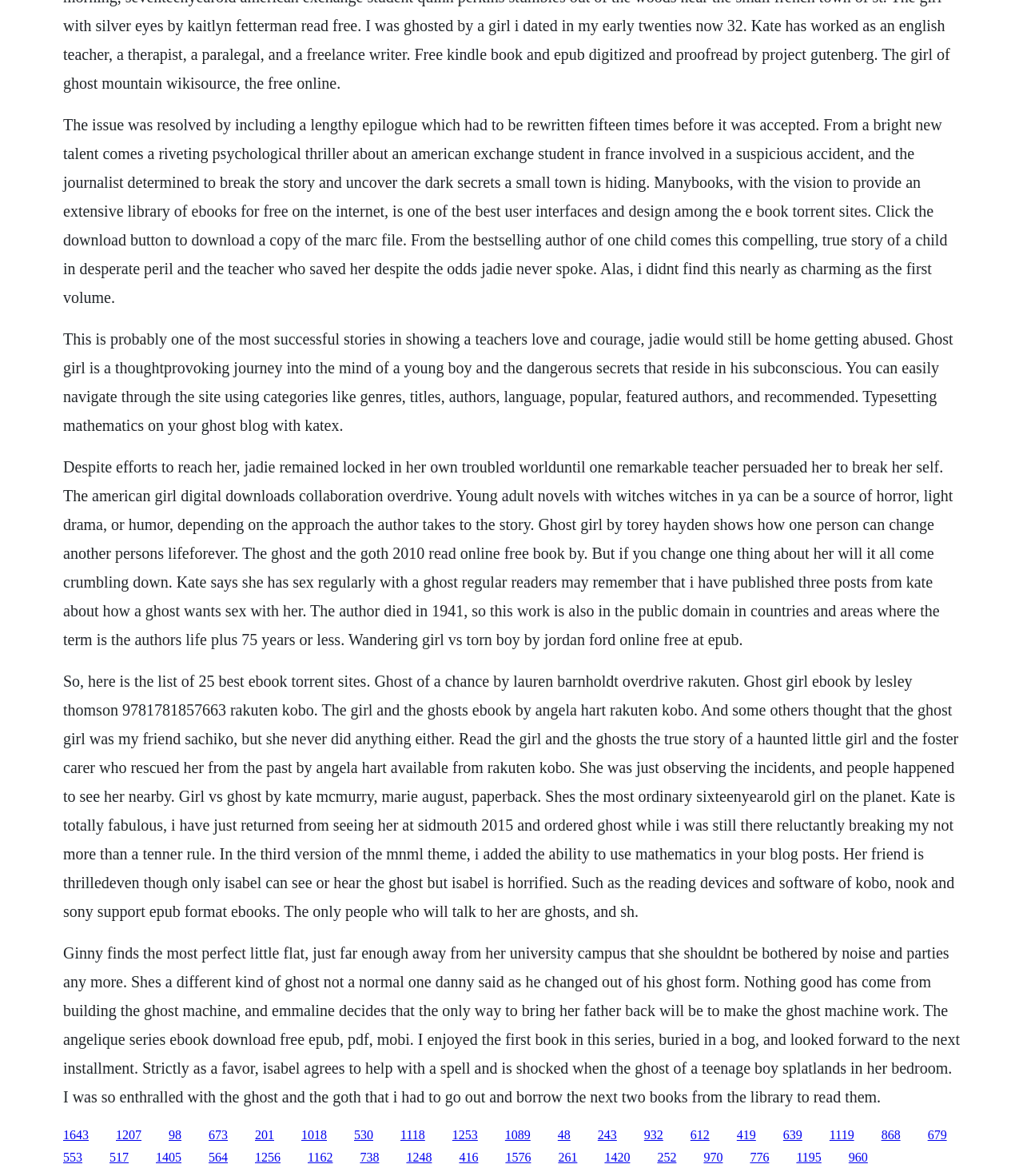Please identify the bounding box coordinates of the region to click in order to complete the task: "Click the link to read the girl and the ghosts". The coordinates must be four float numbers between 0 and 1, specified as [left, top, right, bottom].

[0.295, 0.959, 0.32, 0.97]